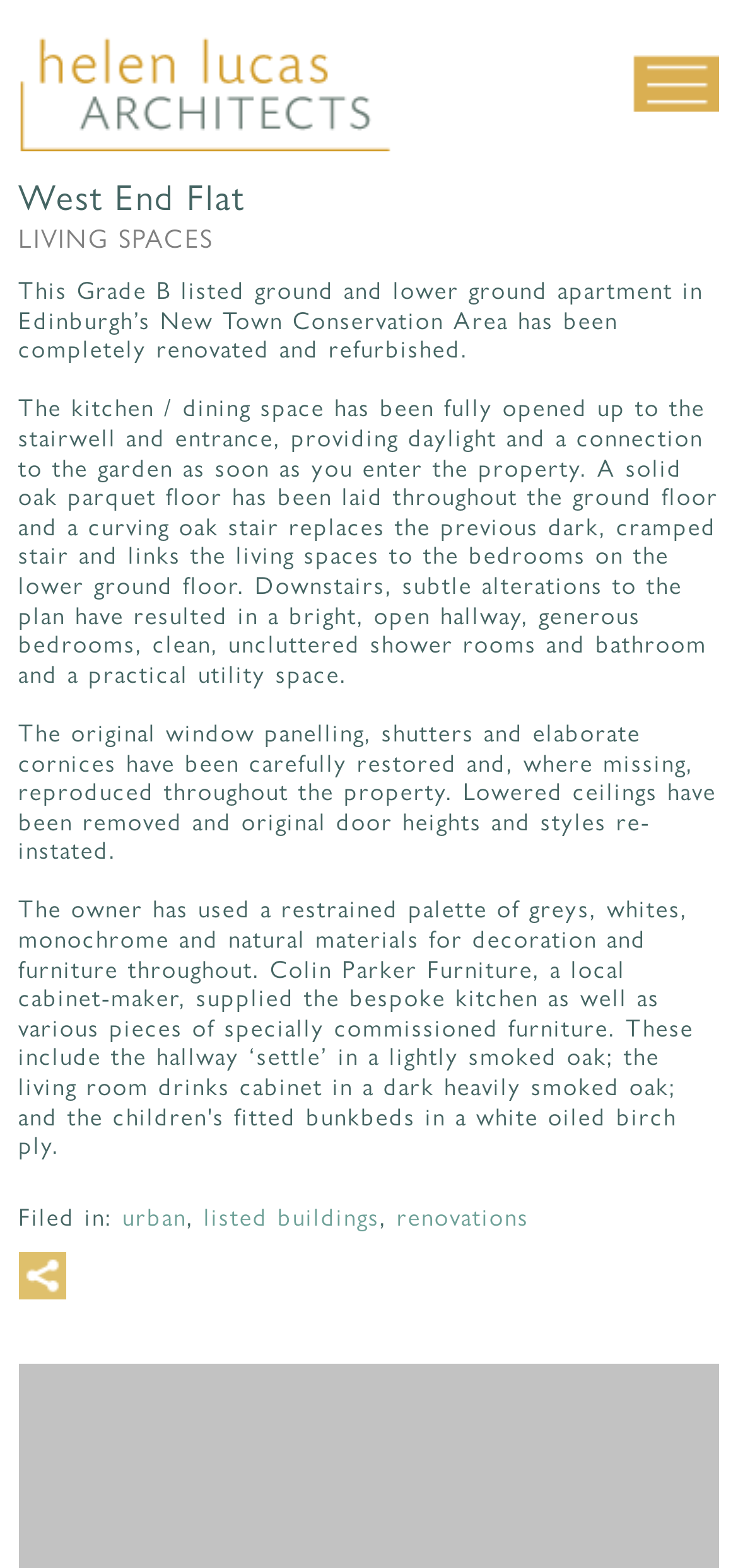Identify and provide the bounding box coordinates of the UI element described: "MATERIALS & DETAILING". The coordinates should be formatted as [left, top, right, bottom], with each number being a float between 0 and 1.

[0.03, 0.245, 0.504, 0.27]